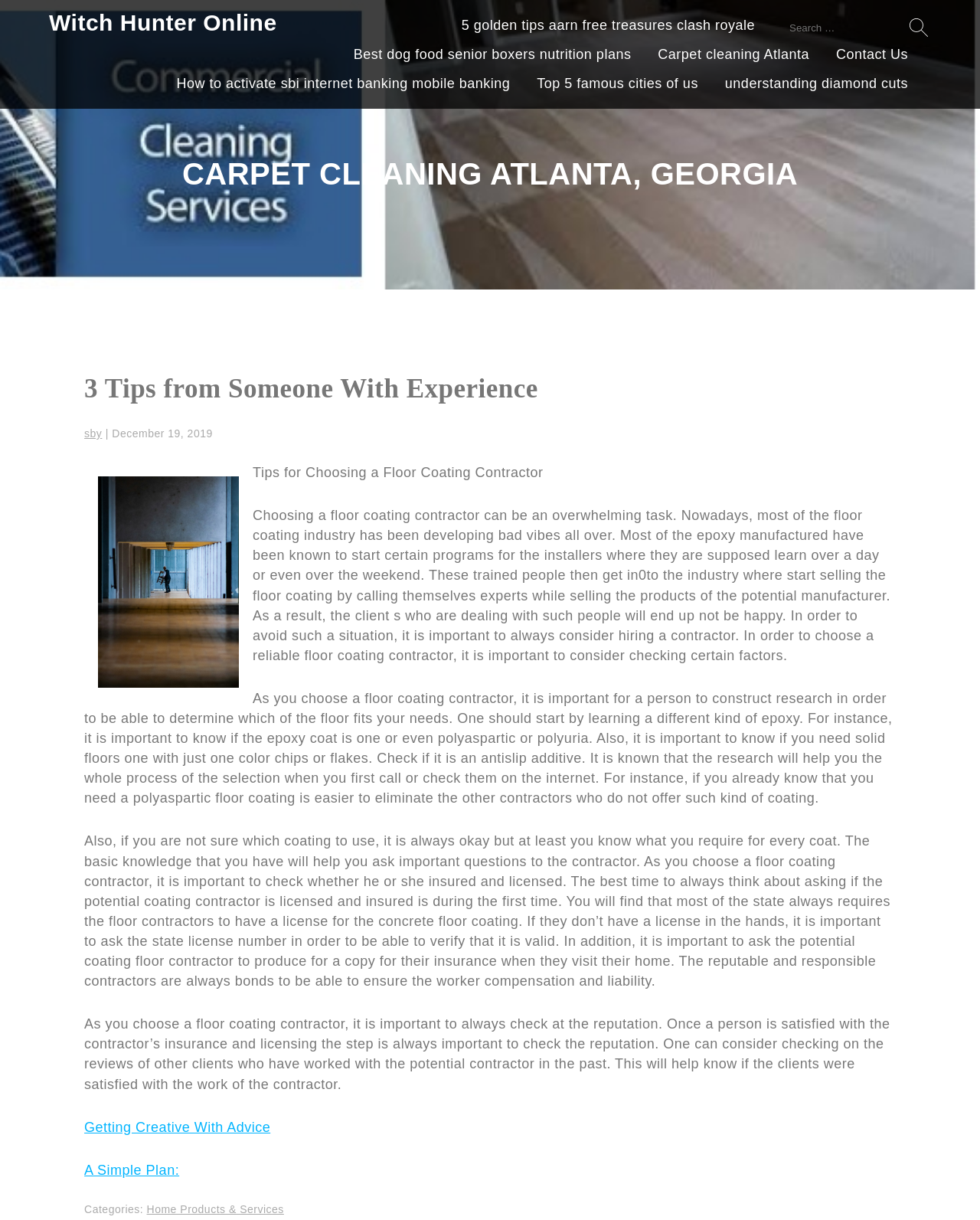What is the purpose of researching different types of epoxy?
Kindly give a detailed and elaborate answer to the question.

I determined the purpose of researching different types of epoxy by reading the article content, which suggests that researching different types of epoxy, such as polyaspartic or polyuria, can help you determine which one fits your needs when choosing a floor coating contractor.